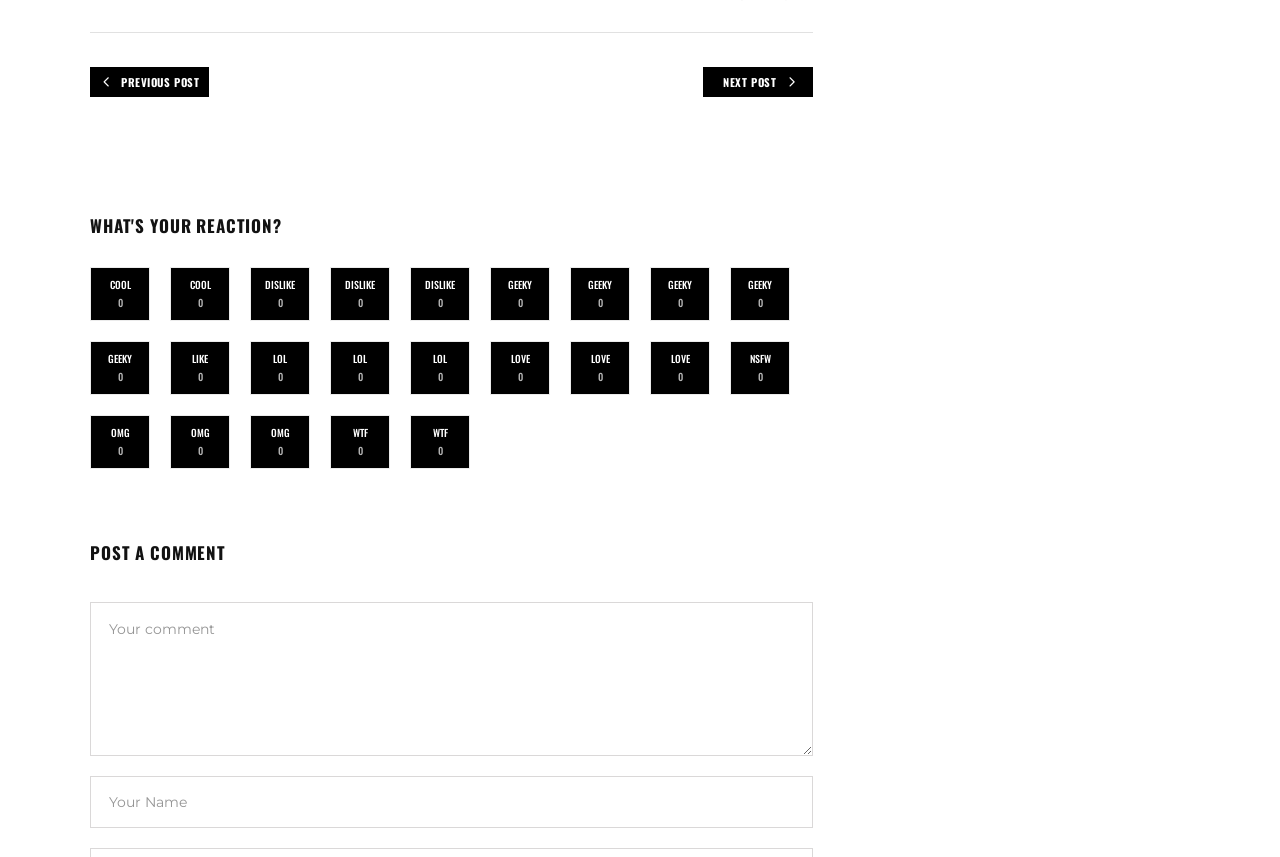What is the purpose of the links with reaction names?
Examine the image closely and answer the question with as much detail as possible.

The webpage contains a list of links with reaction names such as 'COOL', 'DISLIKE', 'GEEKY', 'LIKE', 'LOL', 'LOVE', 'NSFW', 'OMG', and 'WTF'. These links are likely used to react to a post, allowing users to express their emotions or opinions about the content.